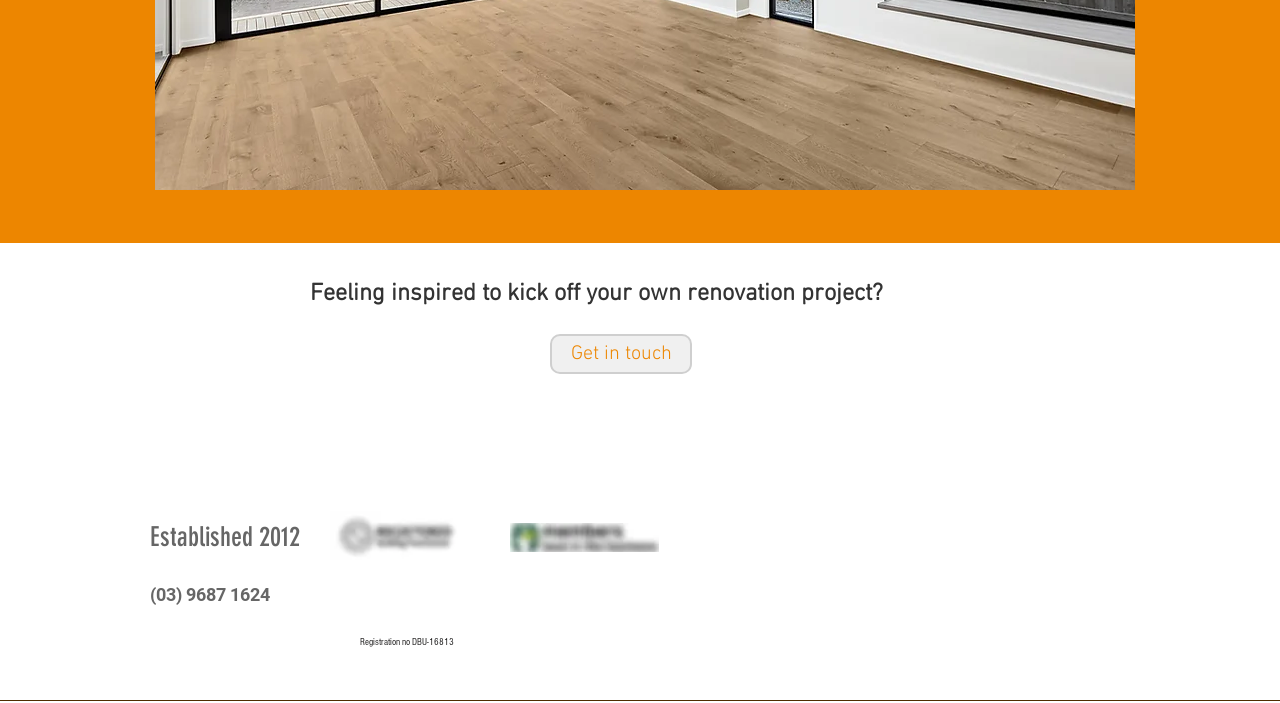Please find the bounding box for the UI component described as follows: "Get in touch".

[0.43, 0.476, 0.541, 0.533]